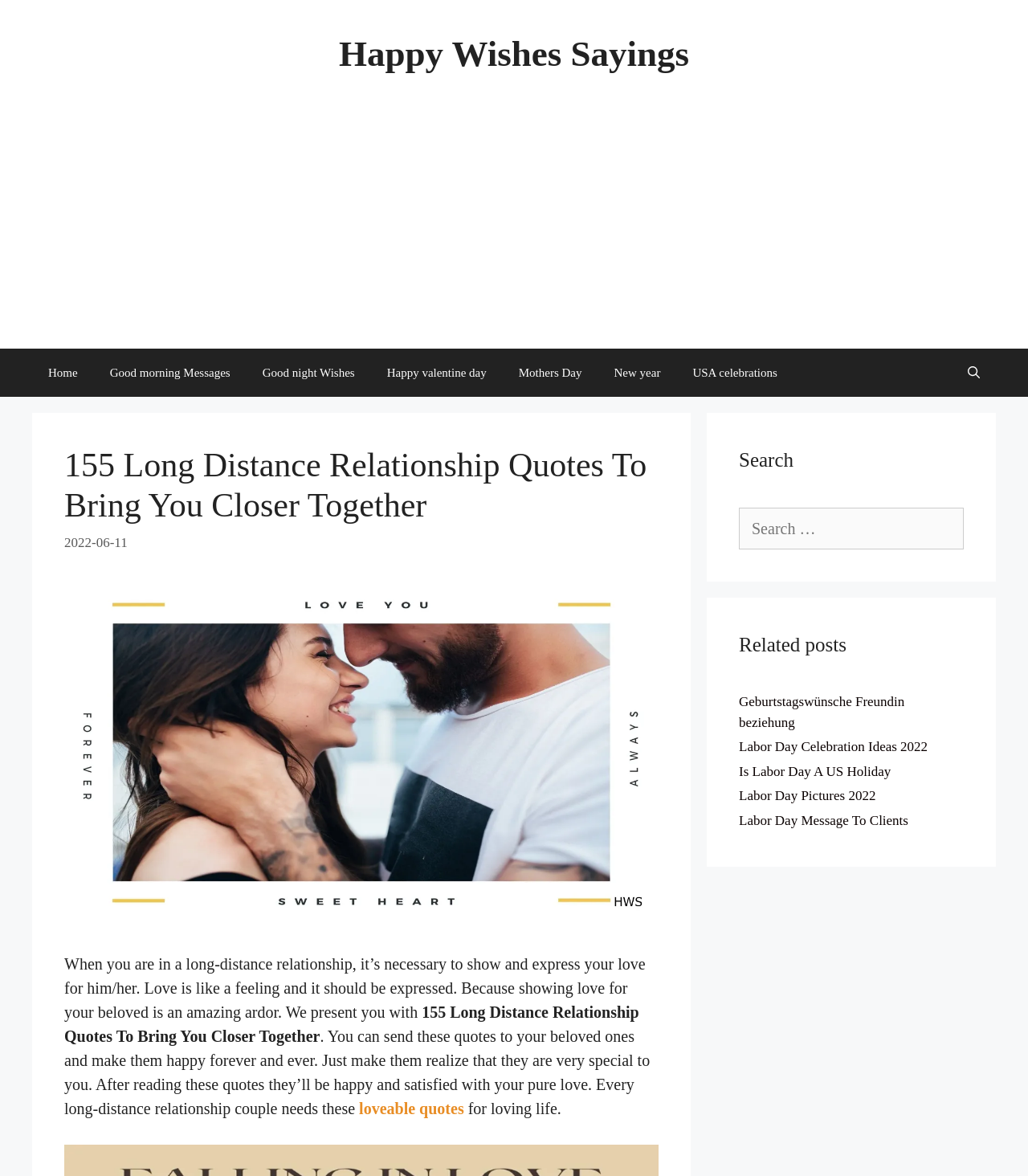Explain in detail what you observe on this webpage.

This webpage is about long distance relationship quotes, with a focus on bringing couples closer together. At the top, there is a banner with the site's name, "Happy Wishes Sayings", and an advertisement iframe. Below the banner, there is a primary navigation menu with links to various pages, including "Home", "Good morning Messages", "Good night Wishes", and more.

The main content of the page is divided into sections. The first section has a heading that reads "155 Long Distance Relationship Quotes To Bring You Closer Together" and is accompanied by an image. Below the heading, there is a paragraph of text that explains the importance of expressing love in a long-distance relationship. The text also mentions that the quotes provided can be sent to beloved ones to make them happy.

Following the introductory text, there are likely quotes listed, although the exact content is not specified in the accessibility tree. Below the quotes section, there is a search bar with a heading that reads "Search" and a placeholder text "Search for:". 

On the right side of the page, there is a complementary section with a heading "Related posts" that lists several links to related articles, including "Geburtstagswünsche Freundin beziehung", "Labor Day Celebration Ideas 2022", and more.